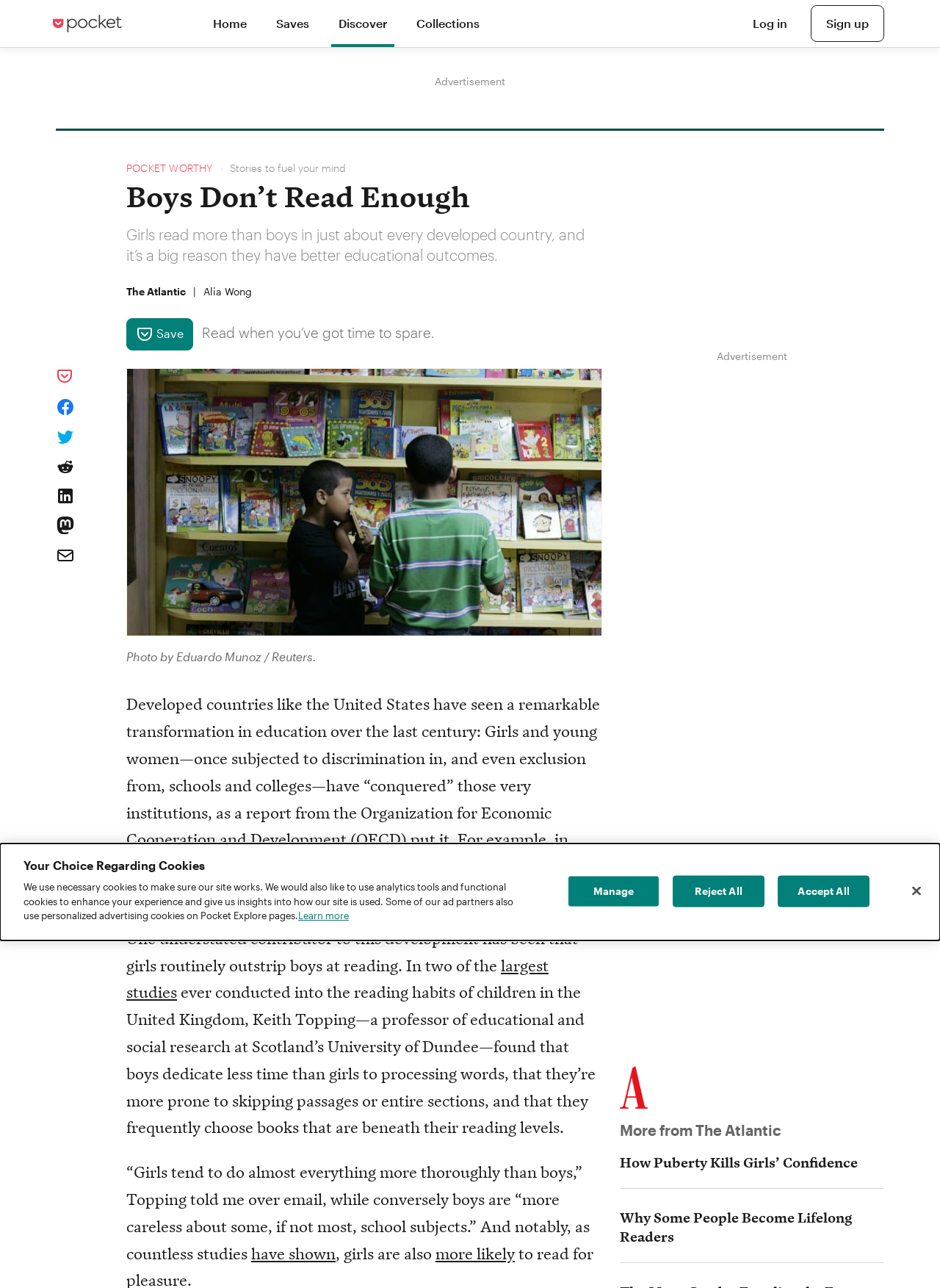Please identify the bounding box coordinates of the element's region that needs to be clicked to fulfill the following instruction: "Click on the 'Home' link". The bounding box coordinates should consist of four float numbers between 0 and 1, i.e., [left, top, right, bottom].

[0.211, 0.0, 0.278, 0.037]